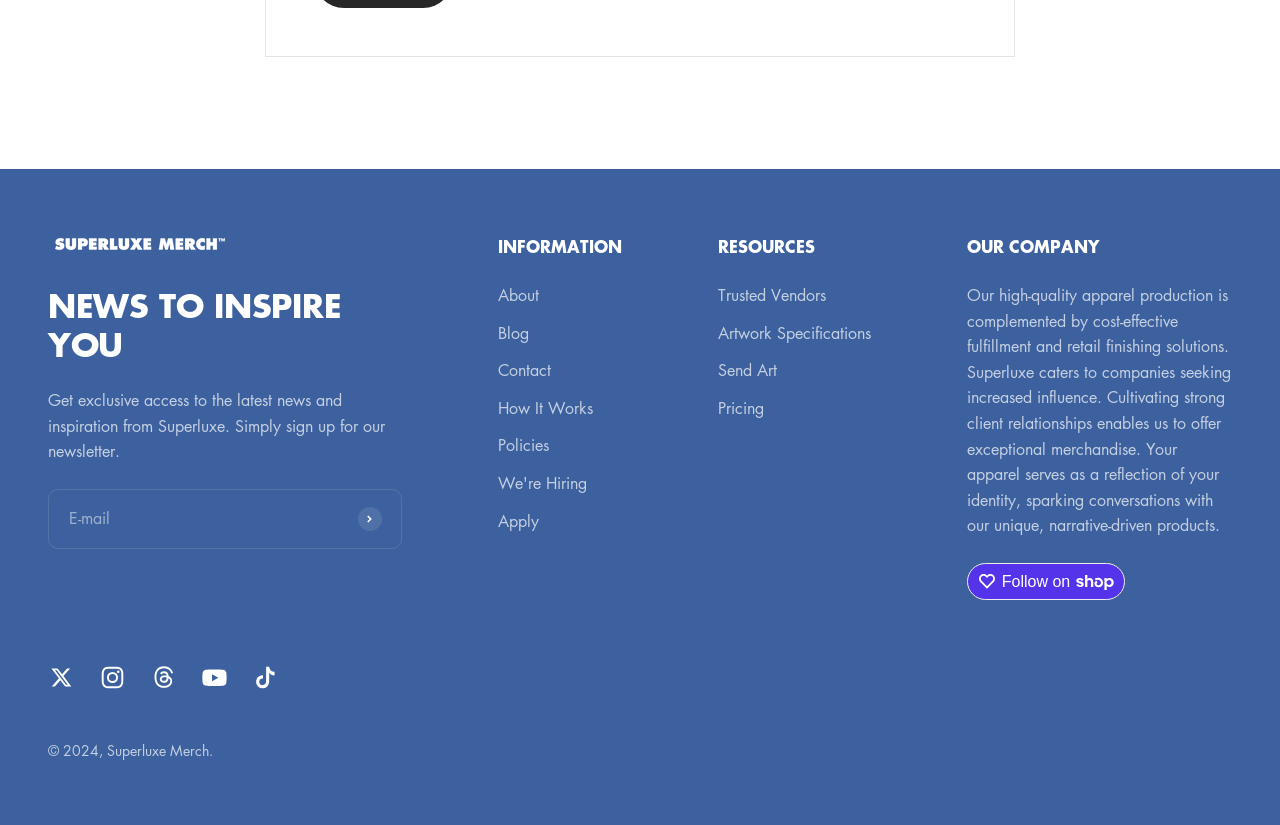Reply to the question with a single word or phrase:
How many links are there in the 'INFORMATION' section?

6